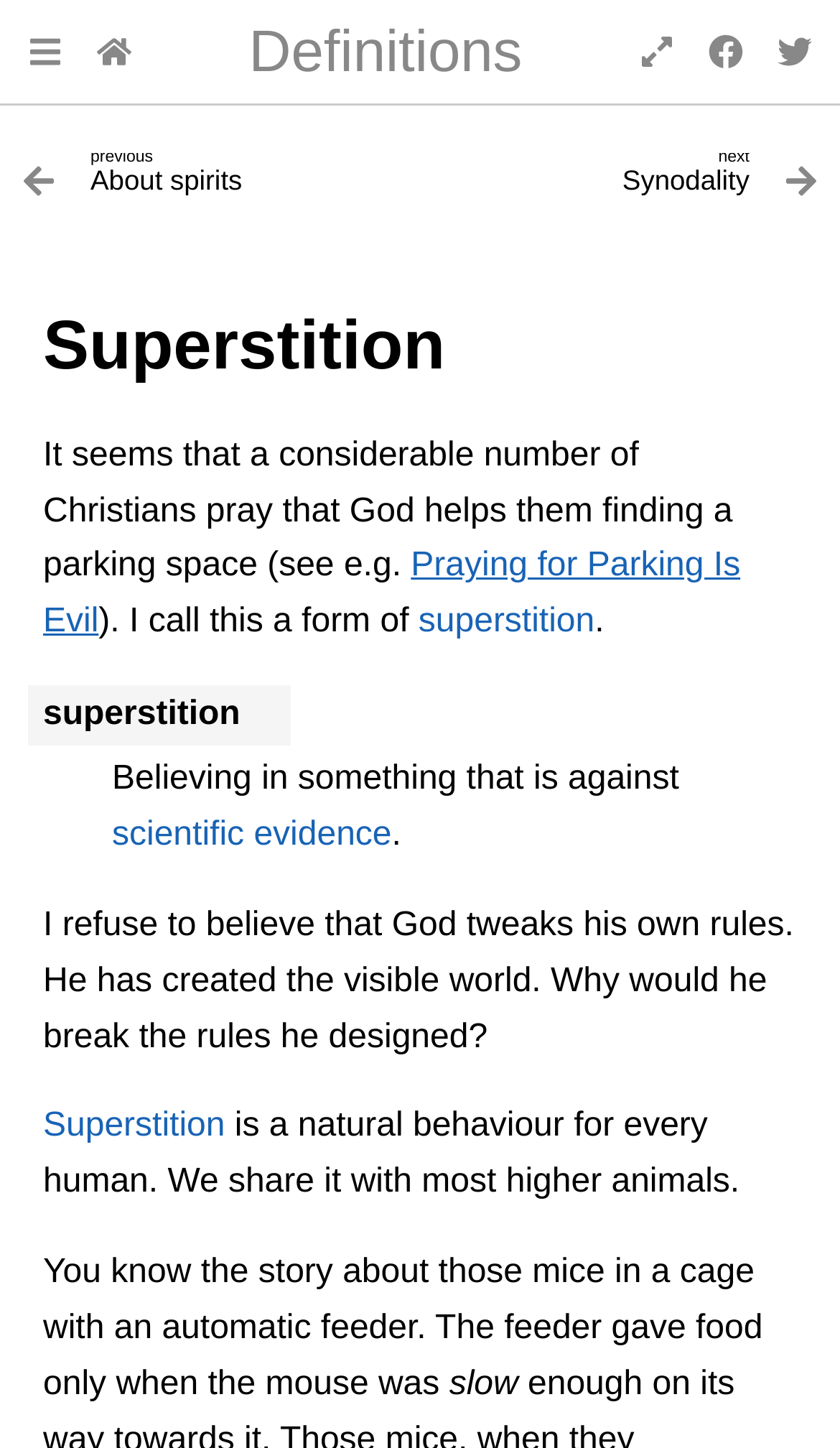Please reply with a single word or brief phrase to the question: 
How many navigation links are available?

4